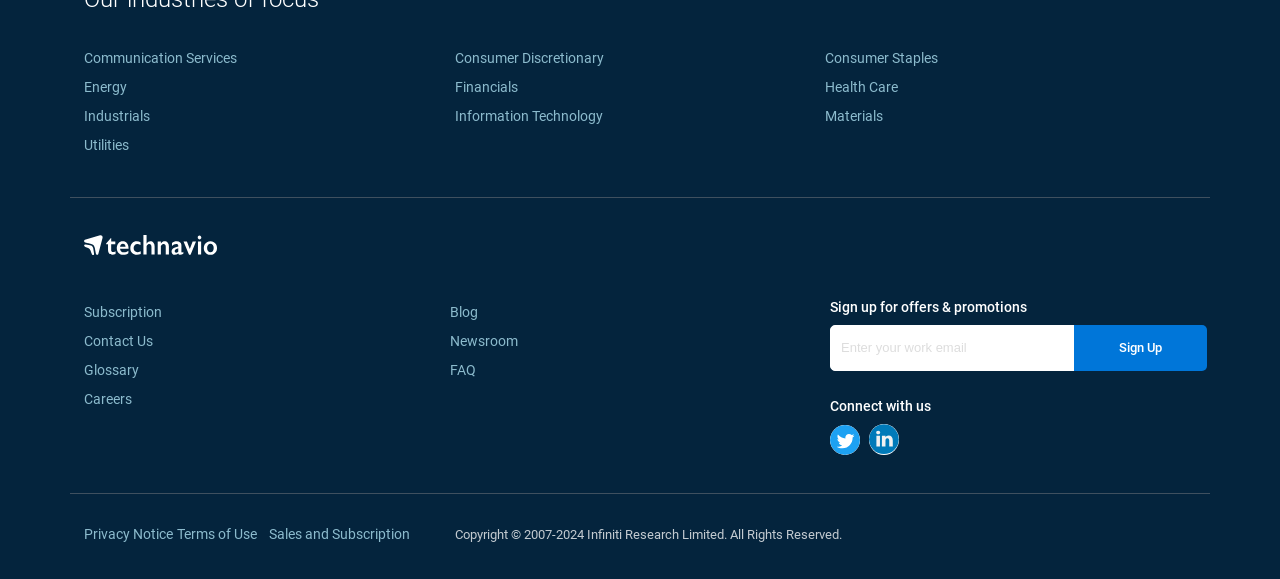What type of company is Infiniti Research Limited?
Provide an in-depth and detailed answer to the question.

The webpage has various industry categories and a 'Subscription' link, suggesting that Infiniti Research Limited is a market research company that provides research reports or analysis to its subscribers.